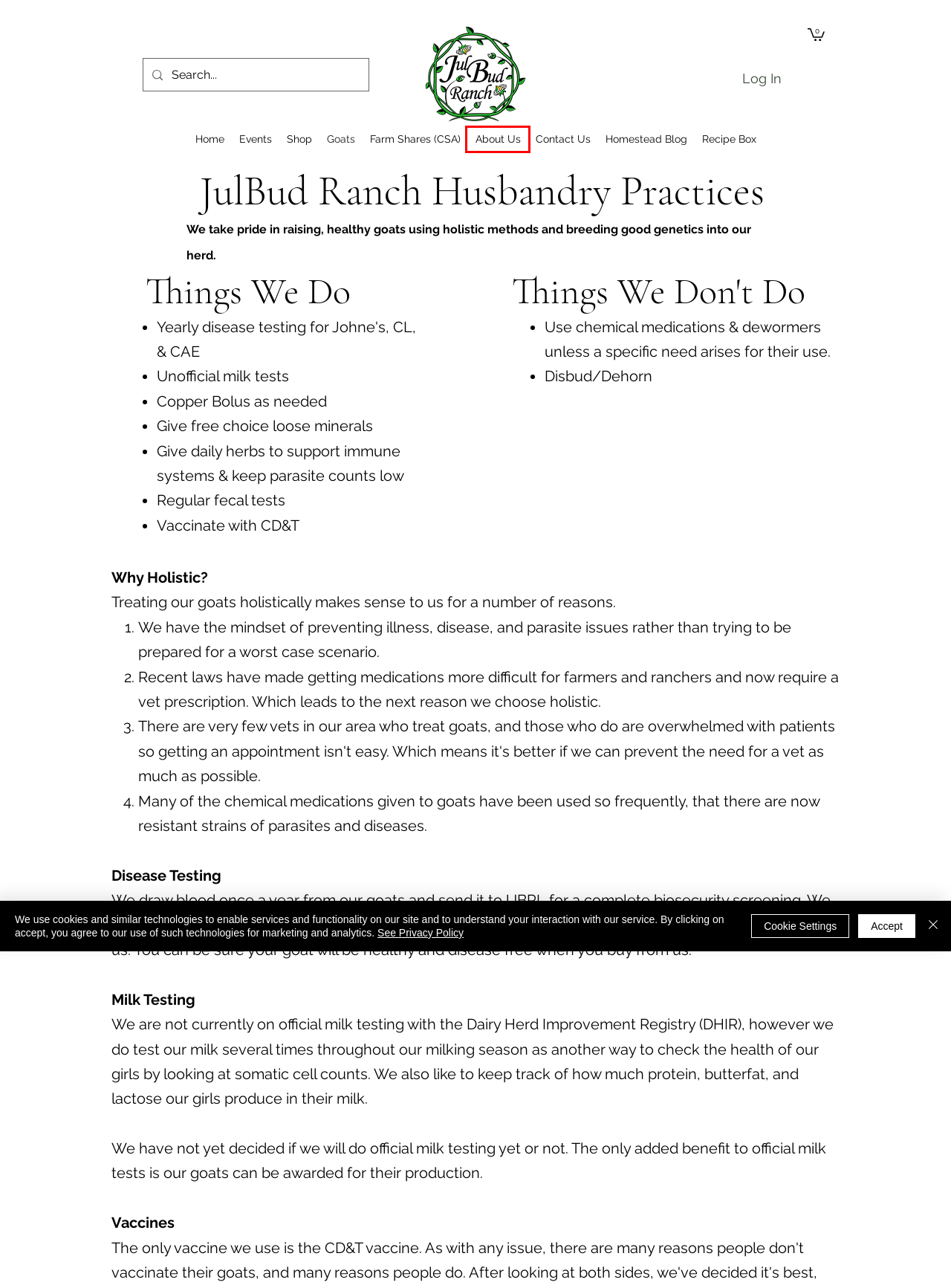Given a screenshot of a webpage with a red rectangle bounding box around a UI element, select the best matching webpage description for the new webpage that appears after clicking the highlighted element. The candidate descriptions are:
A. Cart | JulBud Ranch
B. Farm Shares (CSA) | JulBud Ranch
C. Natural Soaps | JulBud Ranch
D. Privacy Policy | JulBud Ranch
E. UBRL - Goat Testing, Biosecurity Testing
F. Recipe Box | JulBud Ranch
G. Events | JulBud Ranch
H. About Us | JulBud Ranch

H